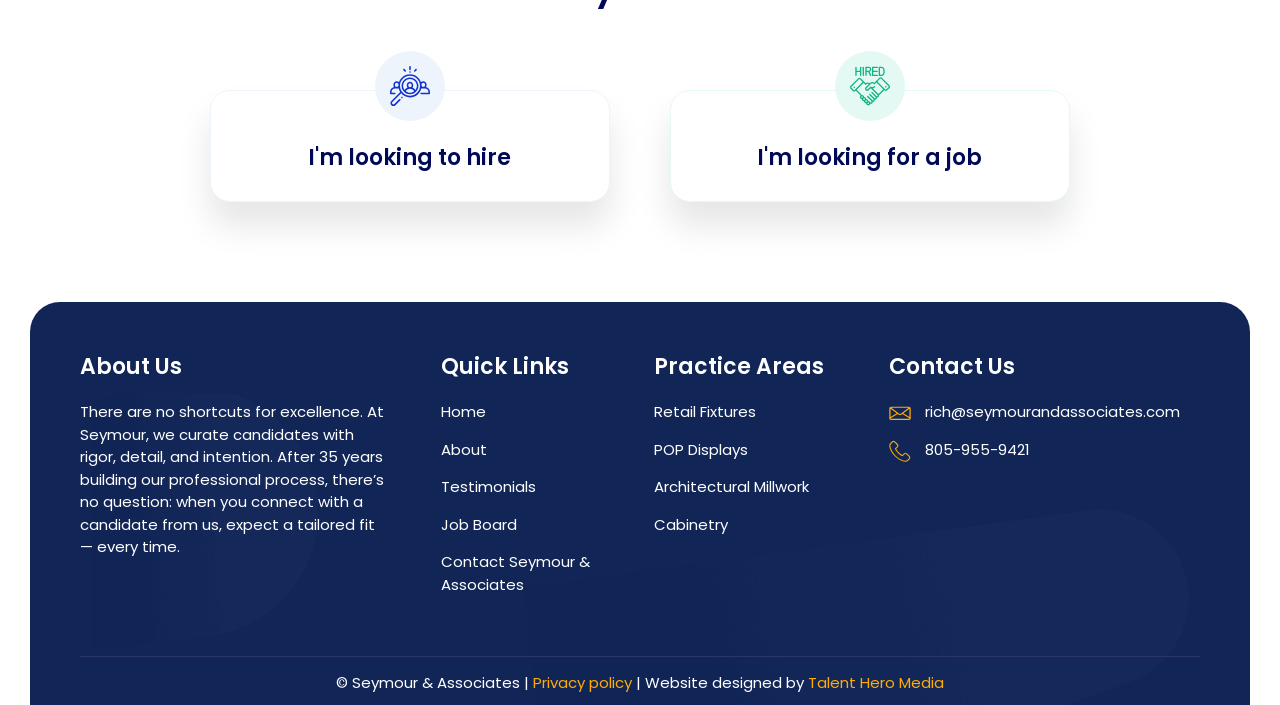Indicate the bounding box coordinates of the element that must be clicked to execute the instruction: "contact us". The coordinates should be given as four float numbers between 0 and 1, i.e., [left, top, right, bottom].

None